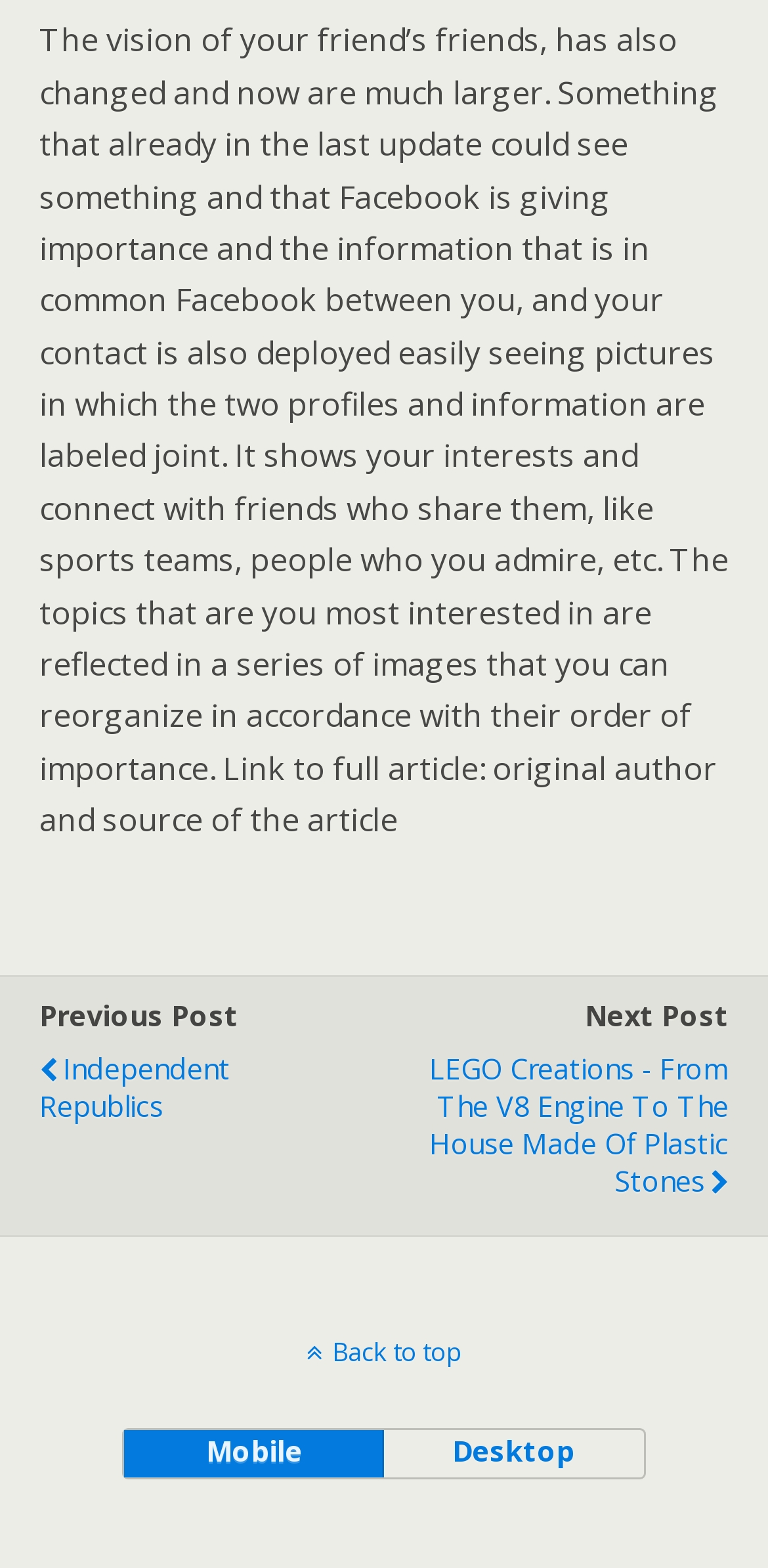How many navigation links are available?
Look at the screenshot and respond with one word or a short phrase.

4